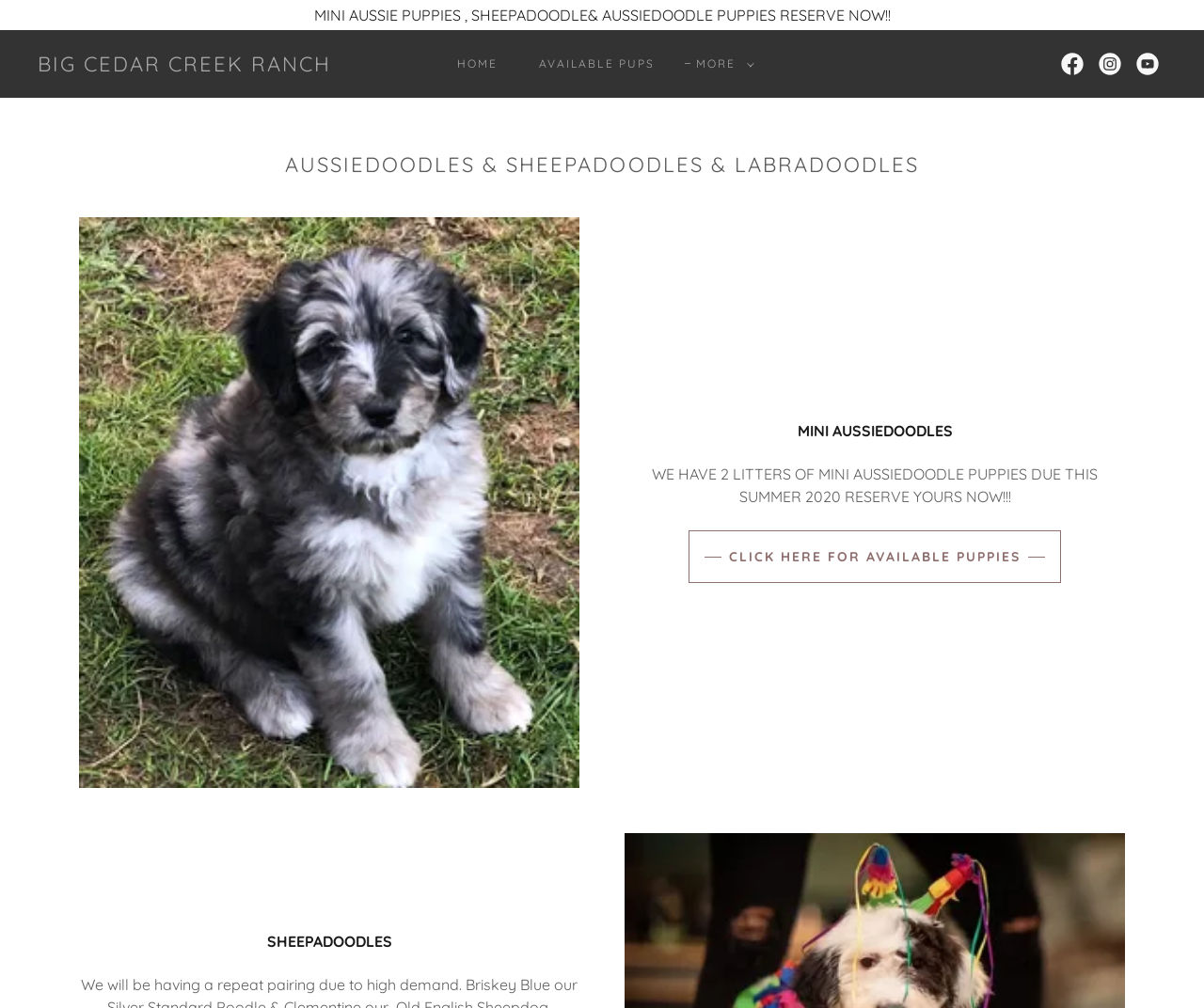How many litters of mini Aussiedoodle puppies are due this summer?
Using the image as a reference, answer with just one word or a short phrase.

2